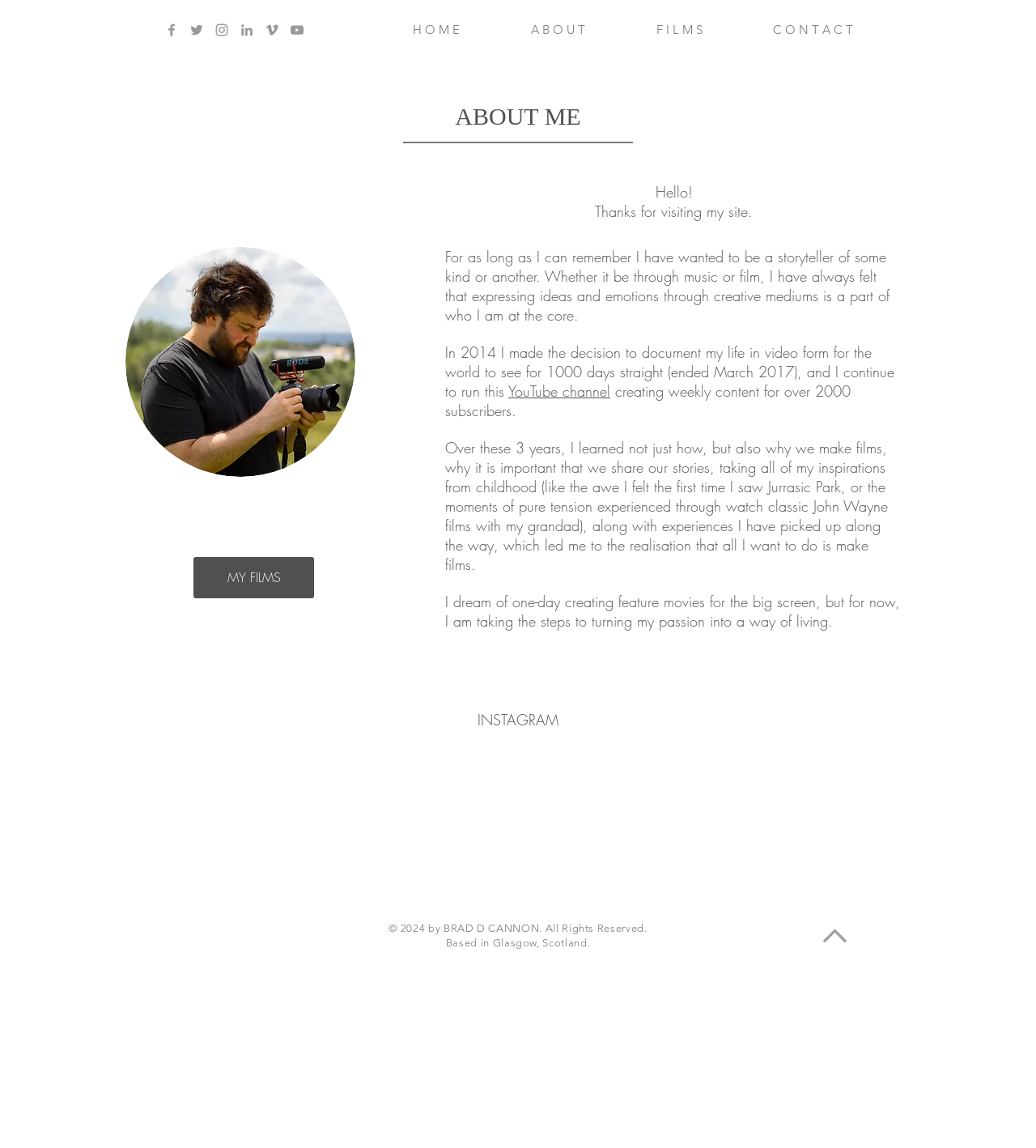Answer the following query concisely with a single word or phrase:
What is the name of the filmmaker?

Brad D Cannon